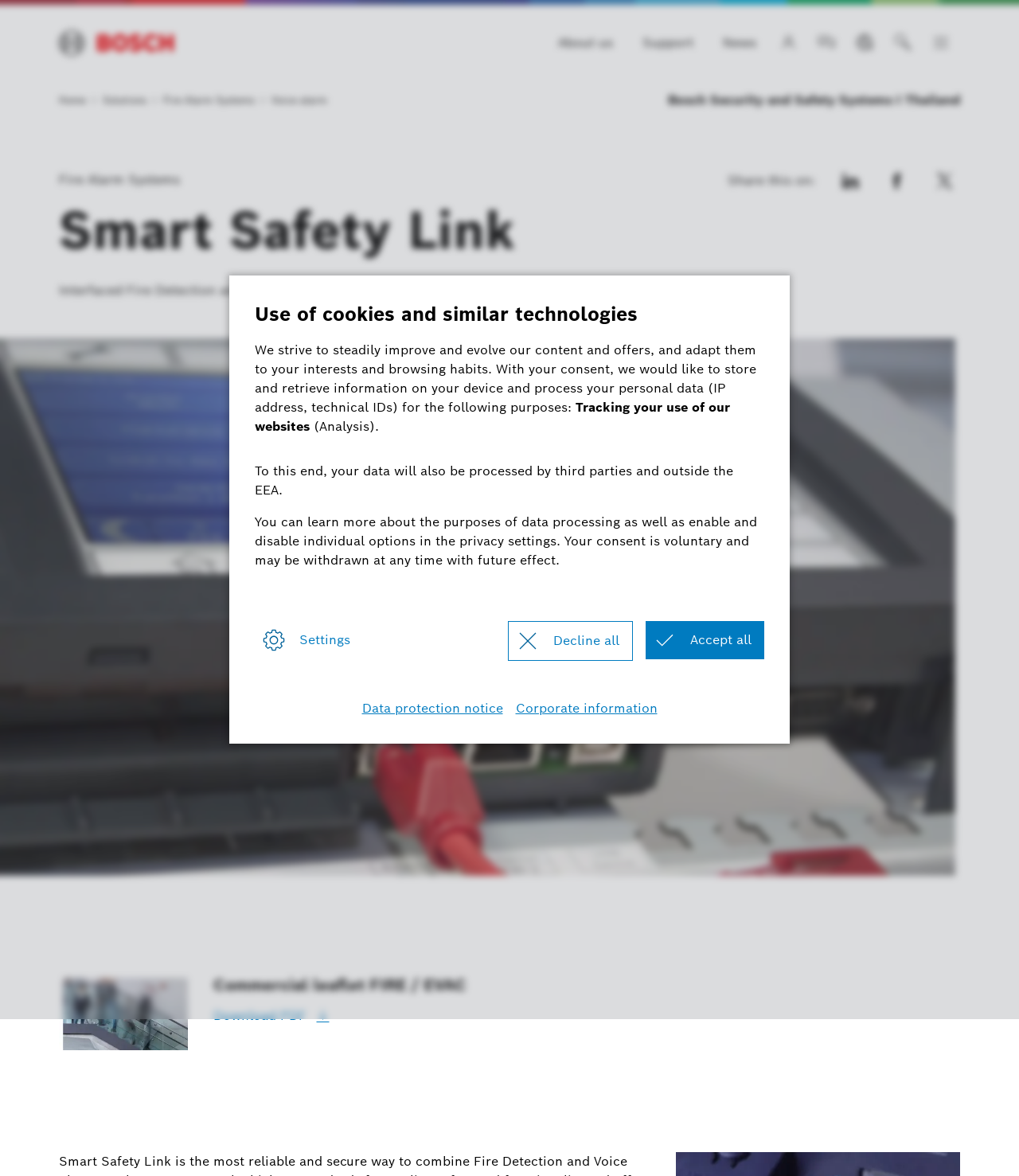Determine the main text heading of the webpage and provide its content.

Smart Safety Link